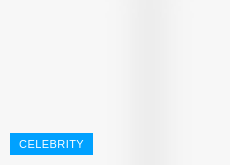Where is the button positioned in the image?
Please answer the question as detailed as possible based on the image.

The button is strategically placed towards the lower left of the image, making it easily noticeable and inviting users to explore content related to celebrities, such as news, events, and personal stories.